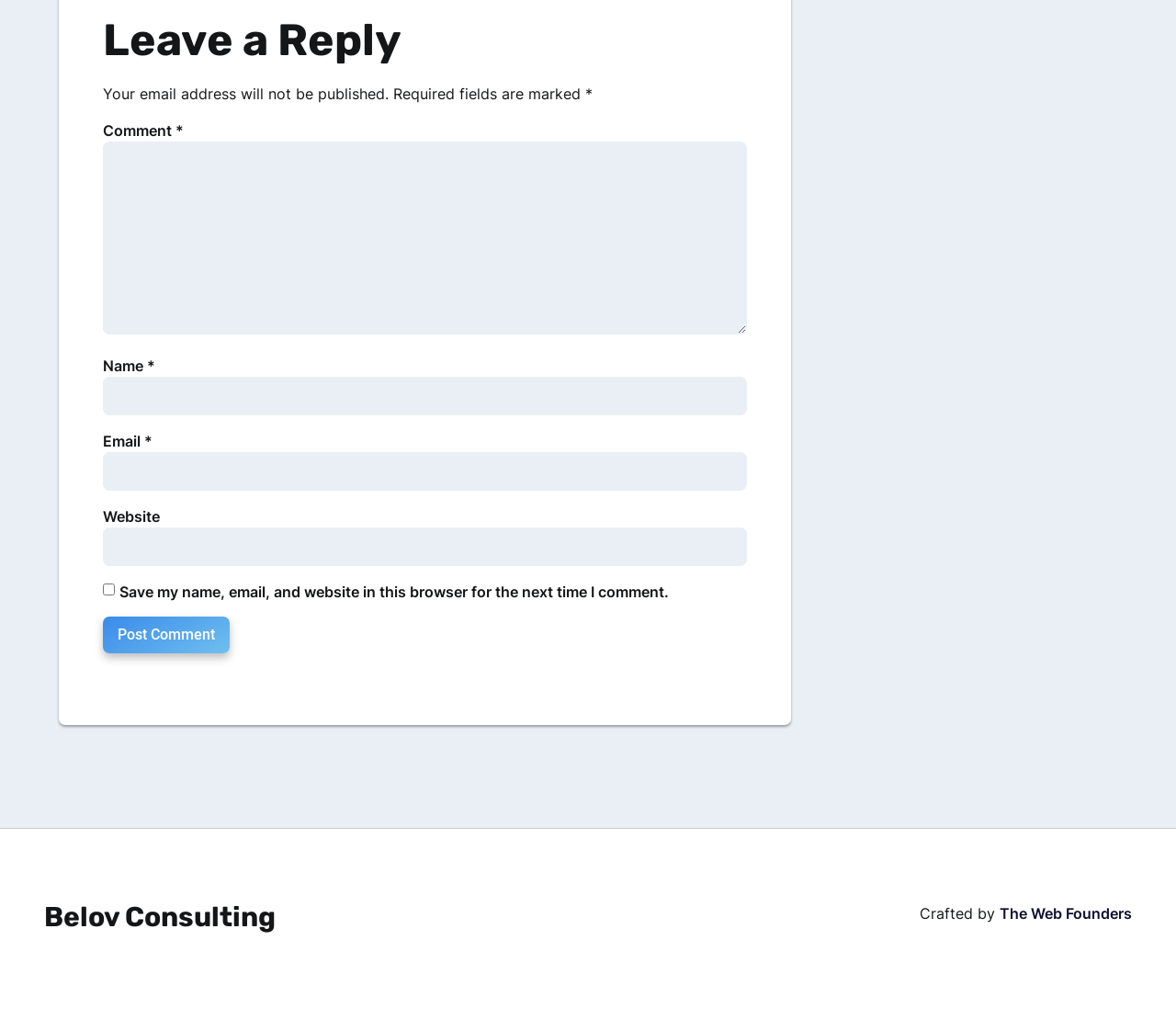How many fields are required to leave a comment?
Refer to the image and respond with a one-word or short-phrase answer.

Three